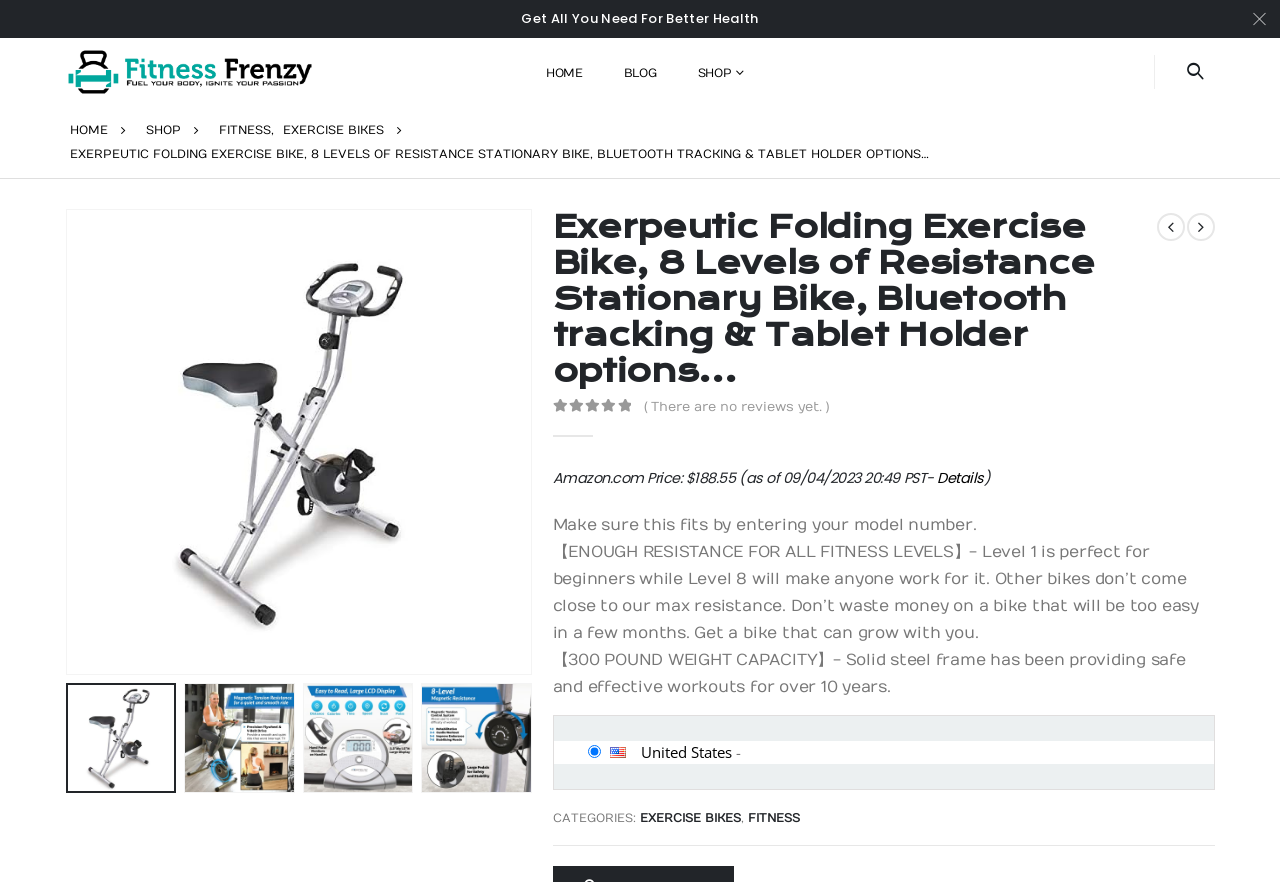Please provide a comprehensive response to the question based on the details in the image: How many levels of resistance does the exercise bike have?

I found the answer by looking at the title of the webpage, which mentions '8 Levels of Resistance Stationary Bike'. This indicates that the exercise bike has 8 levels of resistance.